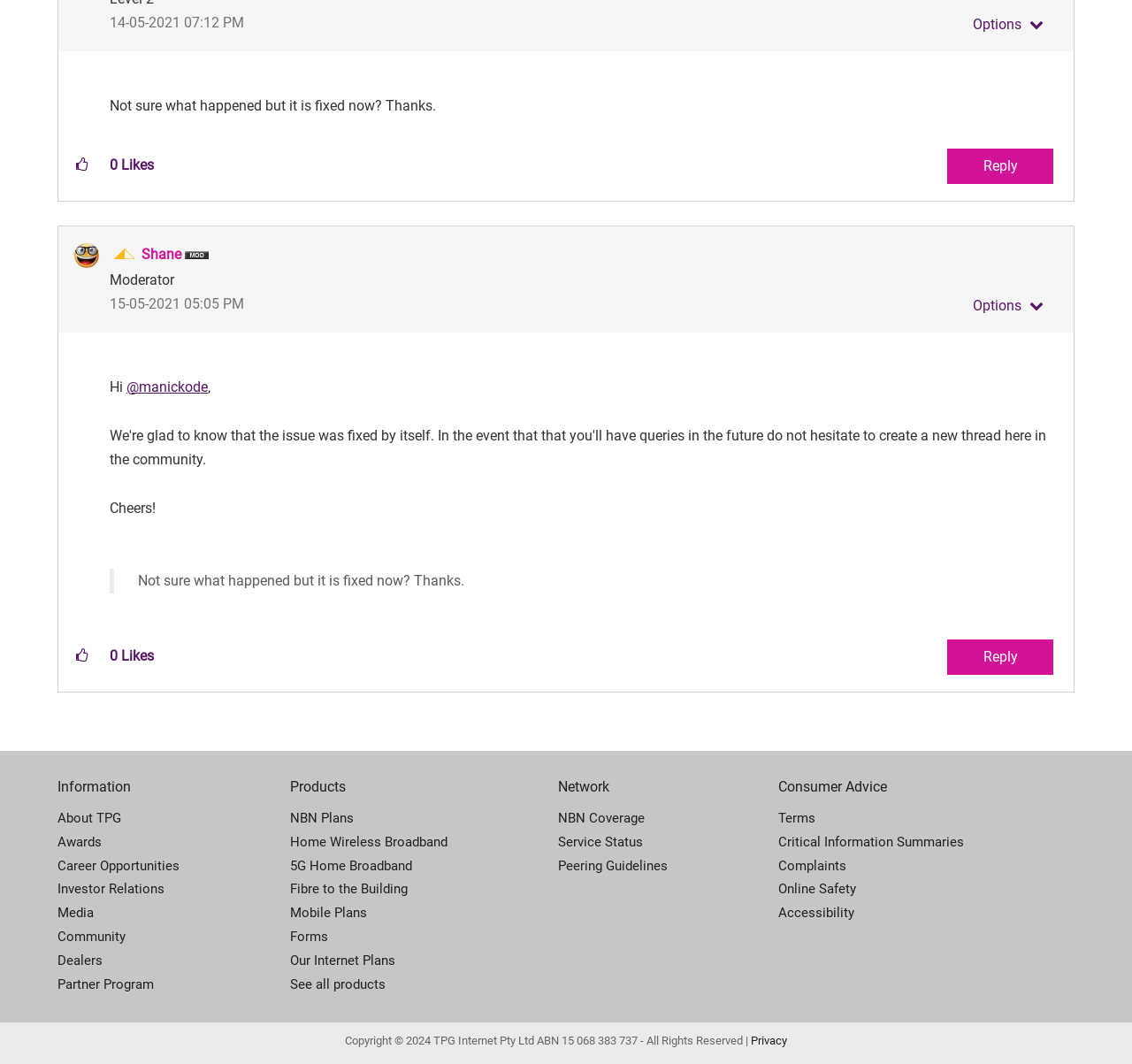Please provide the bounding box coordinates for the element that needs to be clicked to perform the instruction: "Click the 'Reply' link". The coordinates must consist of four float numbers between 0 and 1, formatted as [left, top, right, bottom].

[0.837, 0.14, 0.93, 0.173]